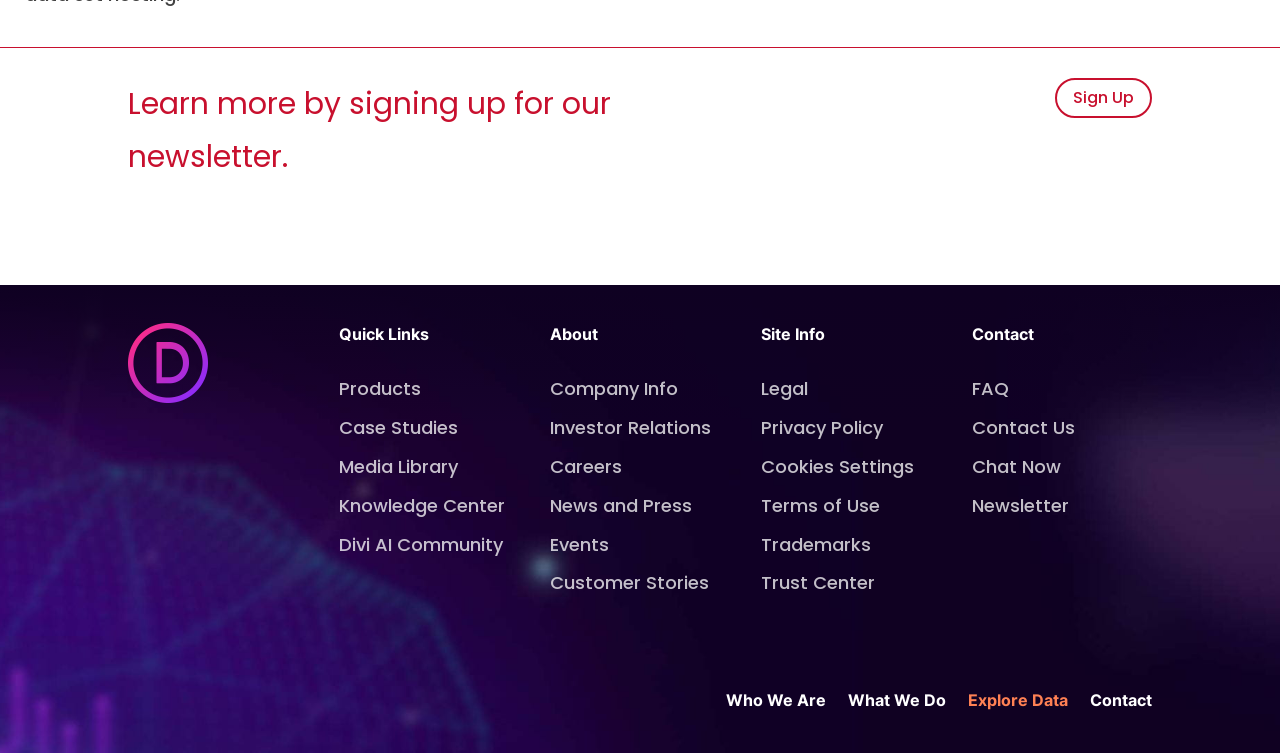Find the bounding box coordinates of the element you need to click on to perform this action: 'Click the 'PLACE YOUR ORDER' button'. The coordinates should be represented by four float values between 0 and 1, in the format [left, top, right, bottom].

None